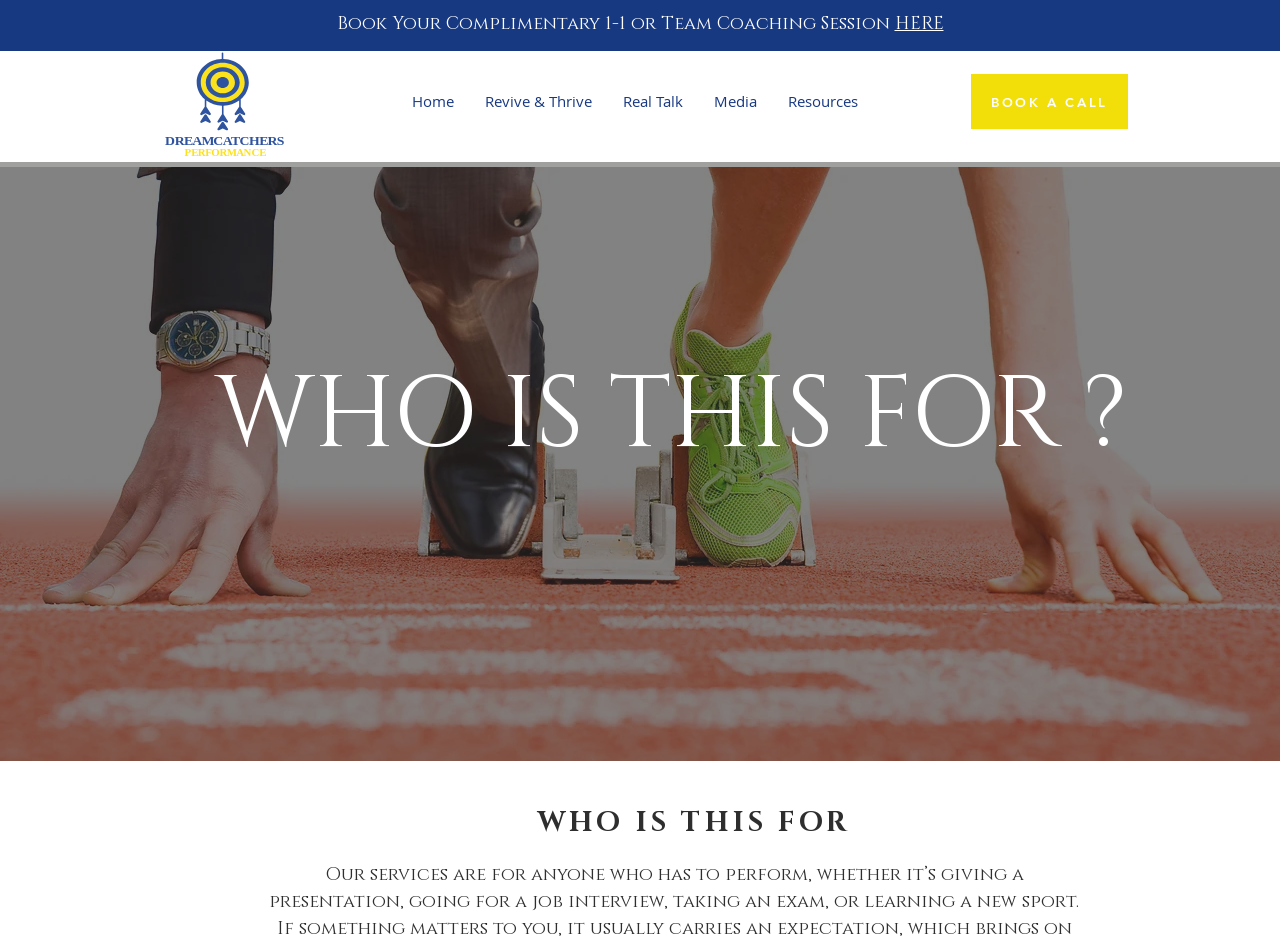What is the purpose of the 'BOOK A CALL' button?
Please answer the question as detailed as possible.

The 'BOOK A CALL' button is a call-to-action that invites users to book a call, which suggests that the website offers consultation or coaching services over the phone. The button's purpose is to encourage users to take action and engage with the website's services.